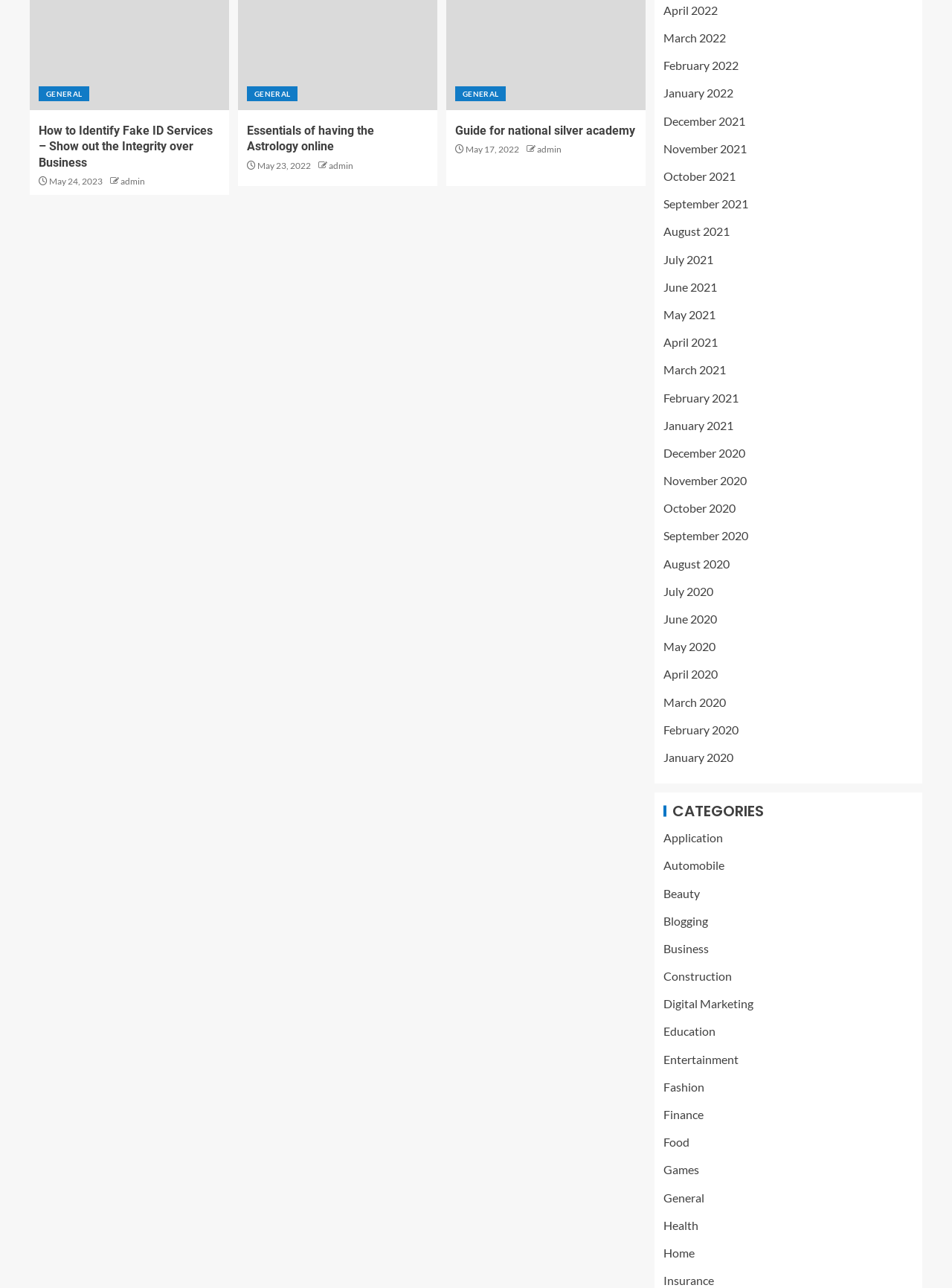Calculate the bounding box coordinates of the UI element given the description: "Guide for national silver academy".

[0.478, 0.096, 0.667, 0.107]